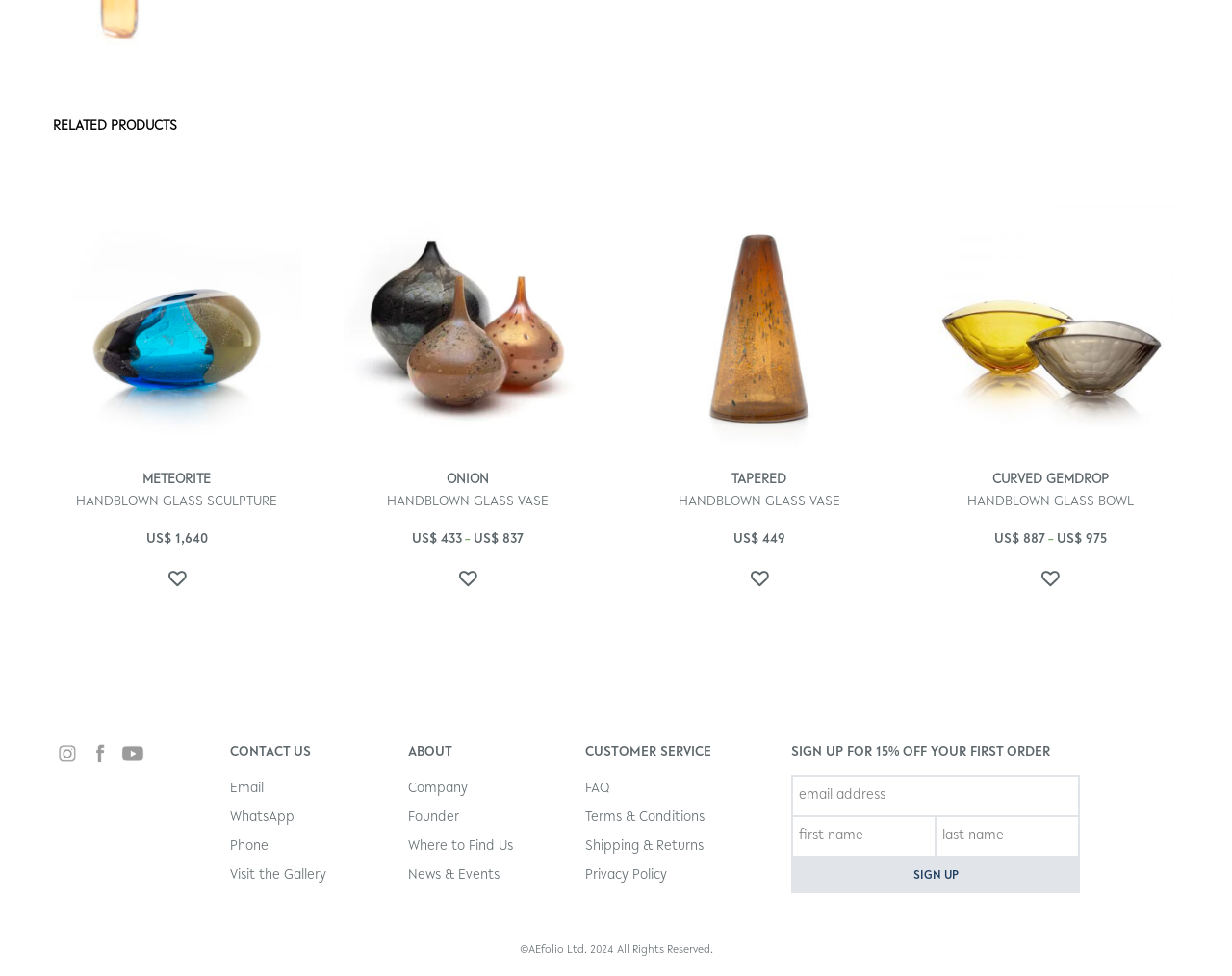Utilize the information from the image to answer the question in detail:
How many links are there under the 'CUSTOMER SERVICE' section?

I counted the number of links under the 'CUSTOMER SERVICE' section by looking at the links with the text 'FAQ', 'Terms & Conditions', 'Shipping & Returns', and 'Privacy Policy' which are all child elements of the StaticText element with the text 'CUSTOMER SERVICE'.